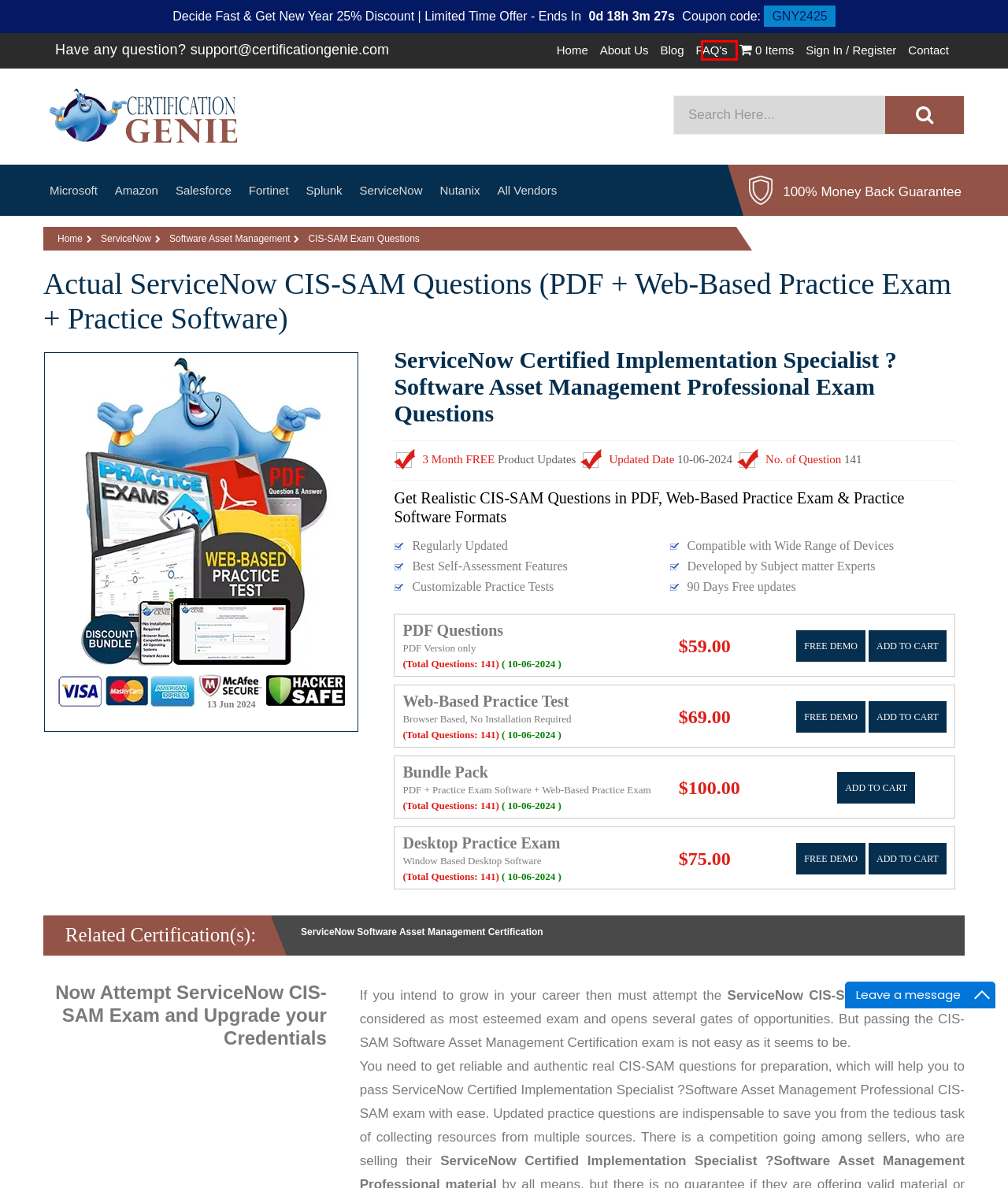Examine the screenshot of a webpage with a red bounding box around a specific UI element. Identify which webpage description best matches the new webpage that appears after clicking the element in the red bounding box. Here are the candidates:
A. Pass Nutanix Certification Exams Easily - Get Practice Questions
B. Account Register | CertificationGenie
C. Pass Splunk Certification Exams Easily - Get Practice Questions
D. Shopping Cart | CertificationGenie
E. Authentic Source Of Exam Preparation With Actual Questions | CertificationGenie Page
F. FAQs | CertificationGenie
G. About Us | CertificationGenie
H. Pass Amazon Certification Exams Easily - Get Practice Questions

F